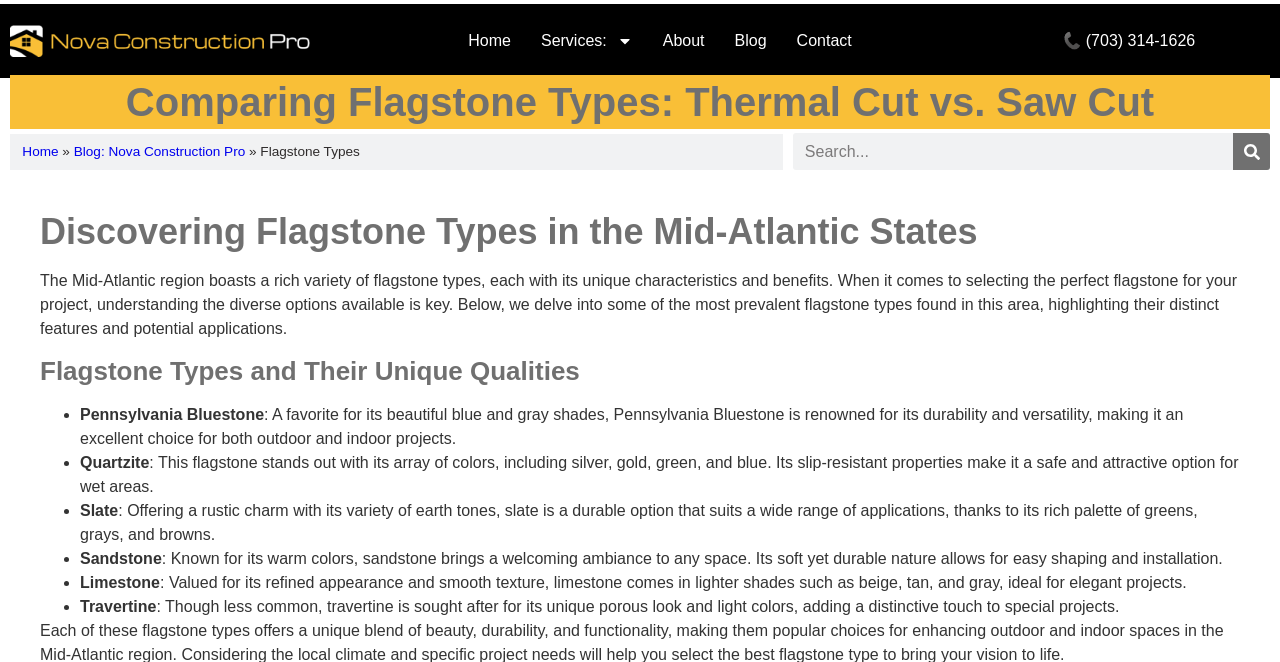Could you determine the bounding box coordinates of the clickable element to complete the instruction: "Read Corporate Communications article"? Provide the coordinates as four float numbers between 0 and 1, i.e., [left, top, right, bottom].

None